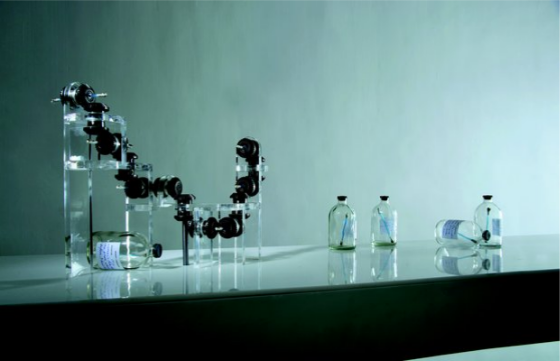Give a detailed account of the visual content in the image.

This striking artwork titled "Gathering Dust From Memories" (2010) explores the intersection of memory and materiality, featuring a captivating arrangement of transparent acrylic elements and glass bottles. The sculpture creatively incorporates various objects, including gears and ear-buds, symbolizing the fragments of personal memories. The contrasting textures of the sleek acrylic and the vintage glass evoke a sense of nostalgia.

Arranged on a minimalist table against a soft, muted backdrop, the composition draws the viewer's eye, inviting contemplation of the connections between past experiences and their physical remnants. The subtle lighting enhances the delicate interplay of shadows and reflections, creating a thoughtful atmosphere. The artwork challenges the viewer to consider the weight of memories and the artifacts that accompany our recollections, rendered in a visually compelling and thought-provoking manner.